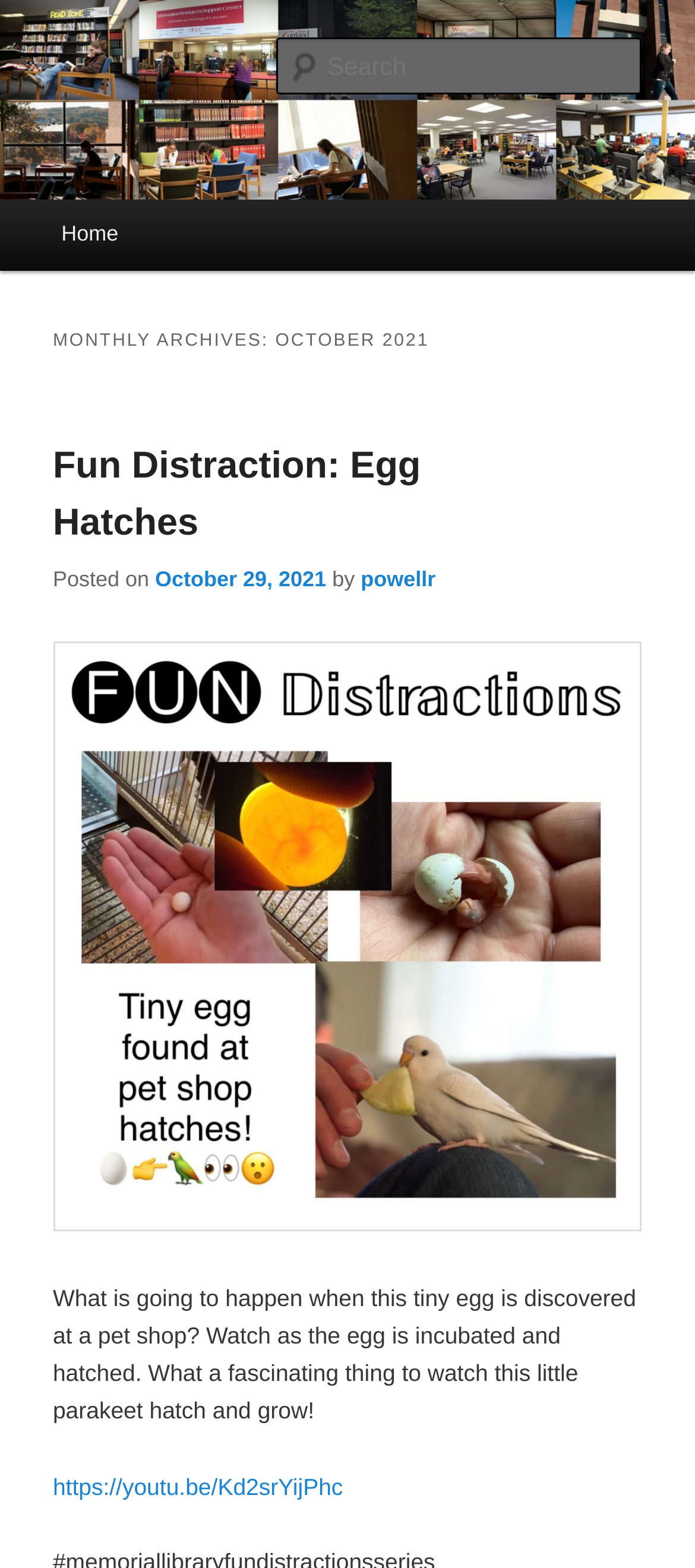Could you indicate the bounding box coordinates of the region to click in order to complete this instruction: "Read the post about a tiny egg".

[0.076, 0.285, 0.605, 0.347]